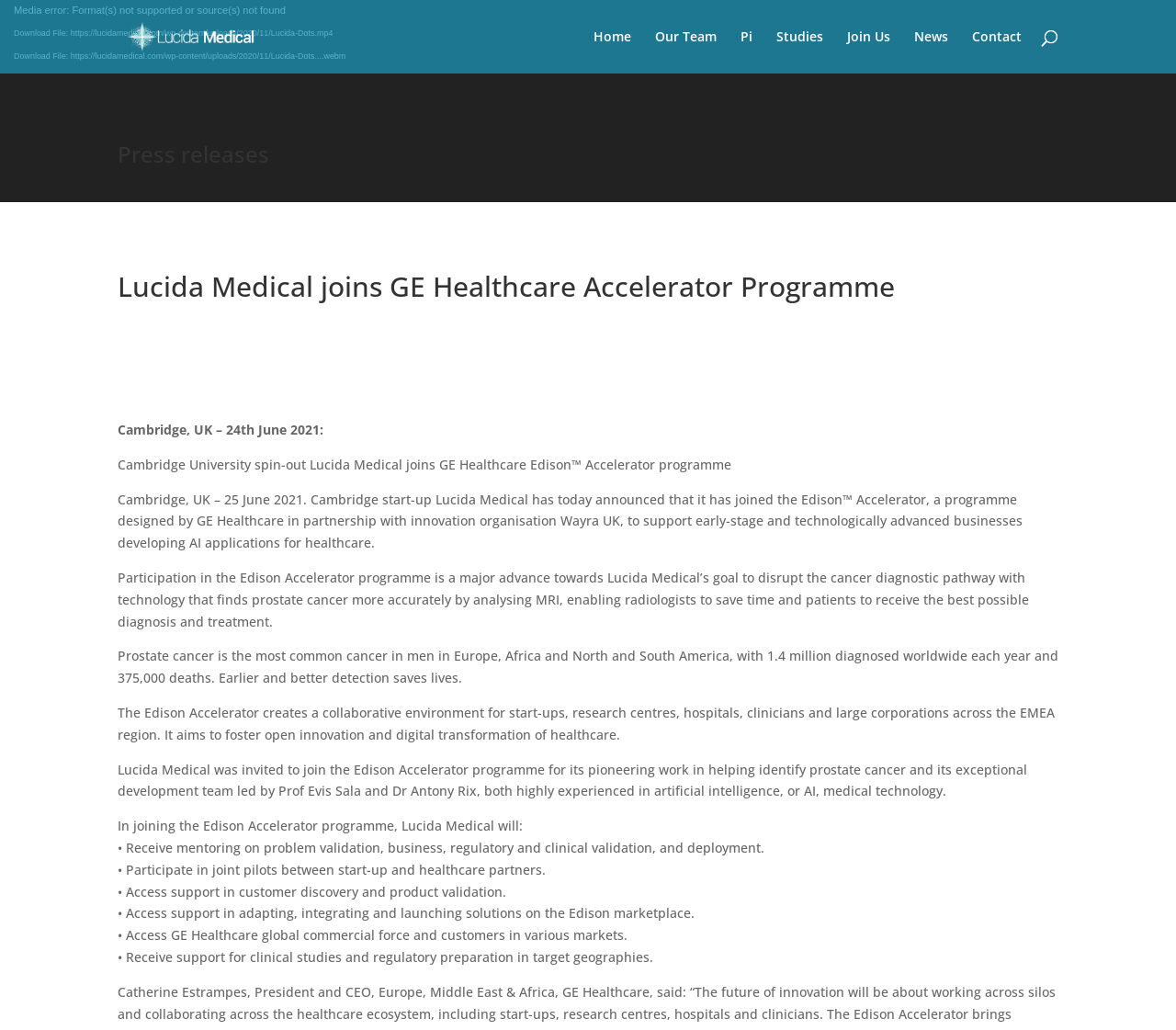Respond to the following question with a brief word or phrase:
What type of cancer is mentioned in the webpage?

Prostate cancer